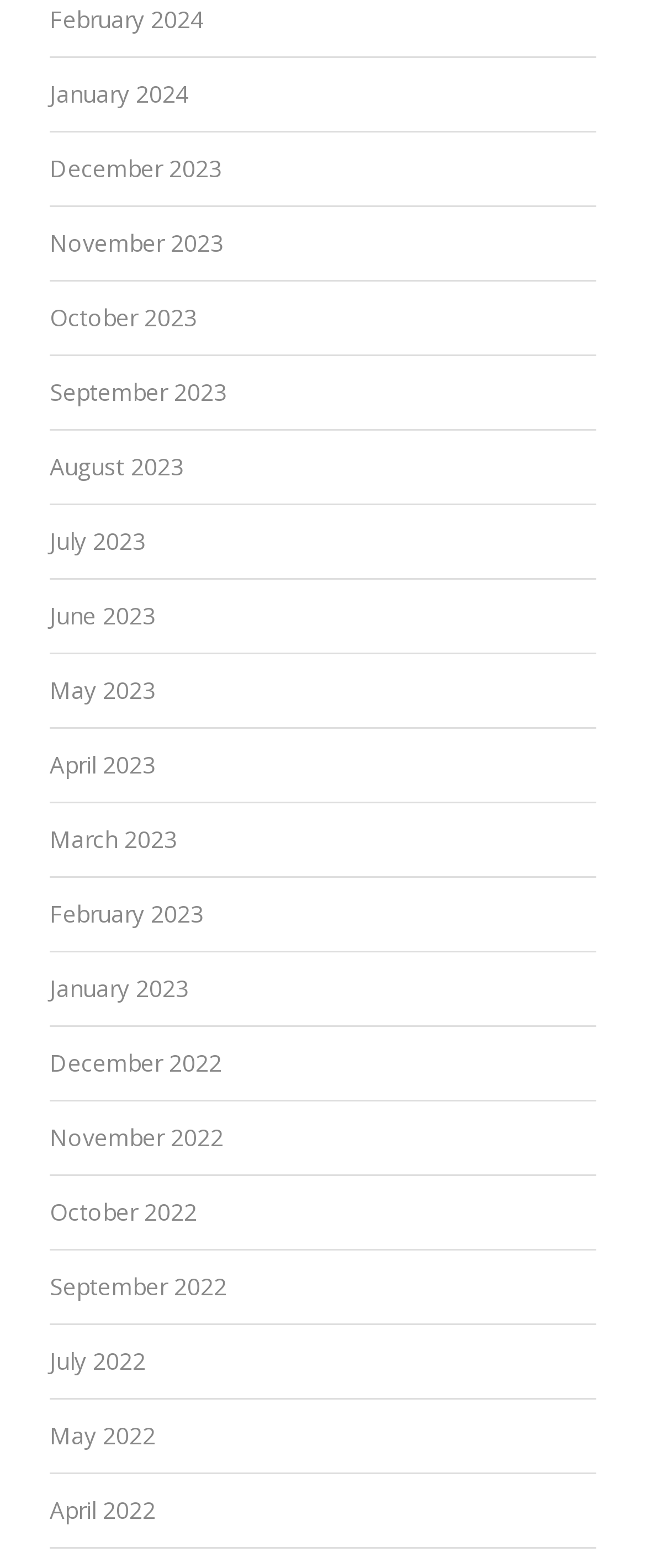Please locate the bounding box coordinates for the element that should be clicked to achieve the following instruction: "view February 2024". Ensure the coordinates are given as four float numbers between 0 and 1, i.e., [left, top, right, bottom].

[0.077, 0.002, 0.315, 0.022]